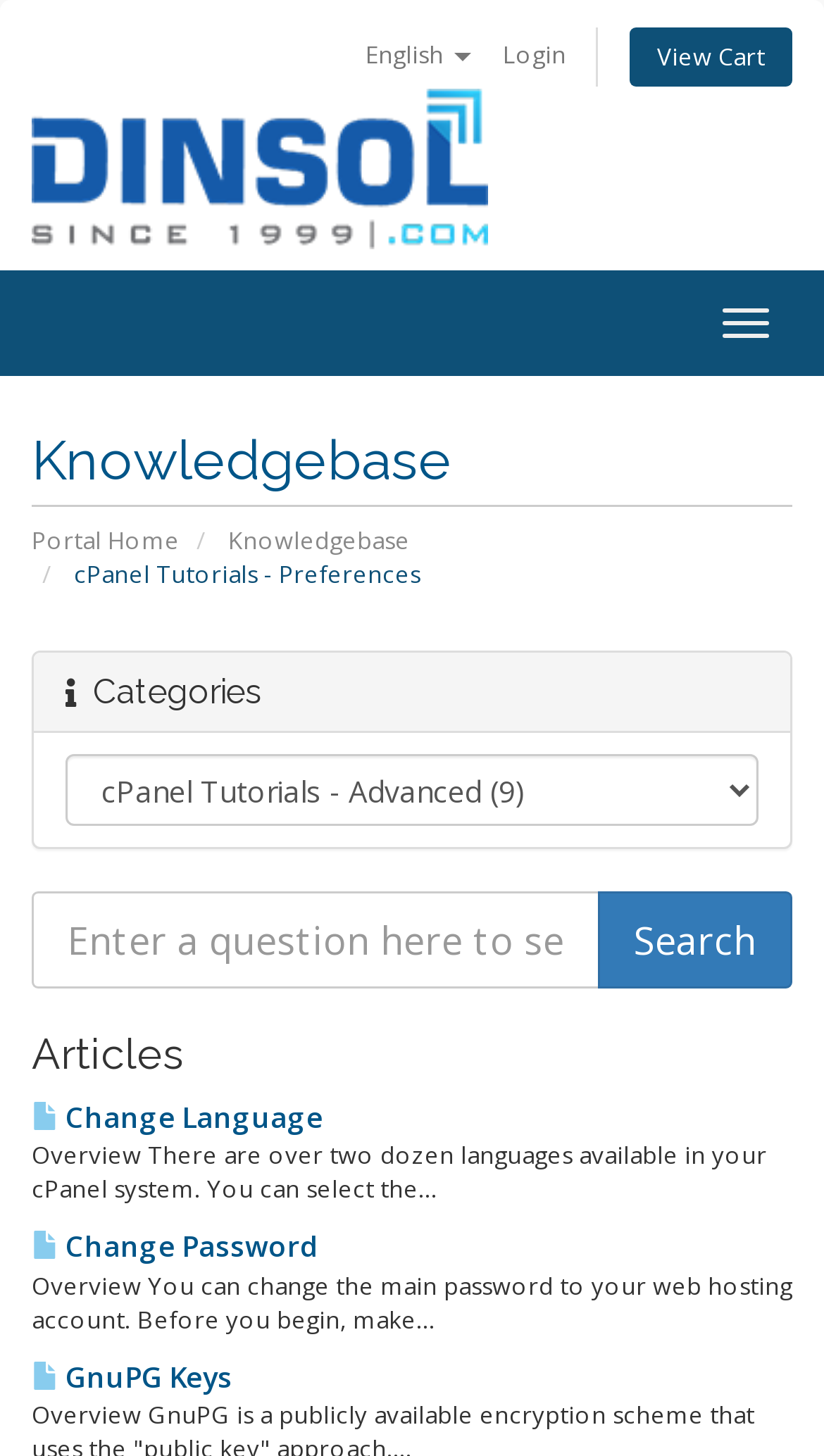Using the details in the image, give a detailed response to the question below:
What is the function of the 'Toggle navigation' button?

The 'Toggle navigation' button is located at the top-right corner of the webpage and has a bounding box coordinate that suggests it is a button. Its function is likely to toggle the navigation menu, allowing users to access more links and features.